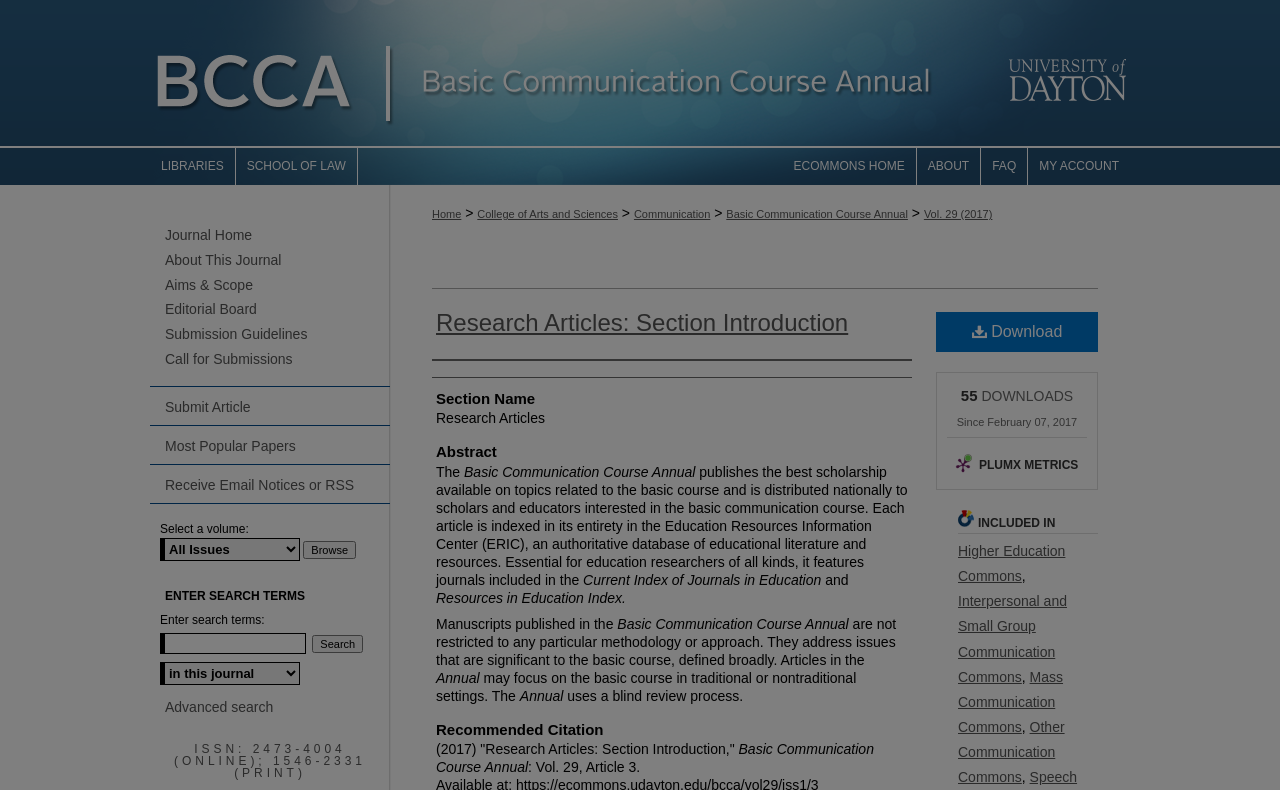Determine the bounding box coordinates for the region that must be clicked to execute the following instruction: "Read the article about White & Case advises bank syndicate on €3 billion tap issuance by German Federal Ministry of Finance".

None